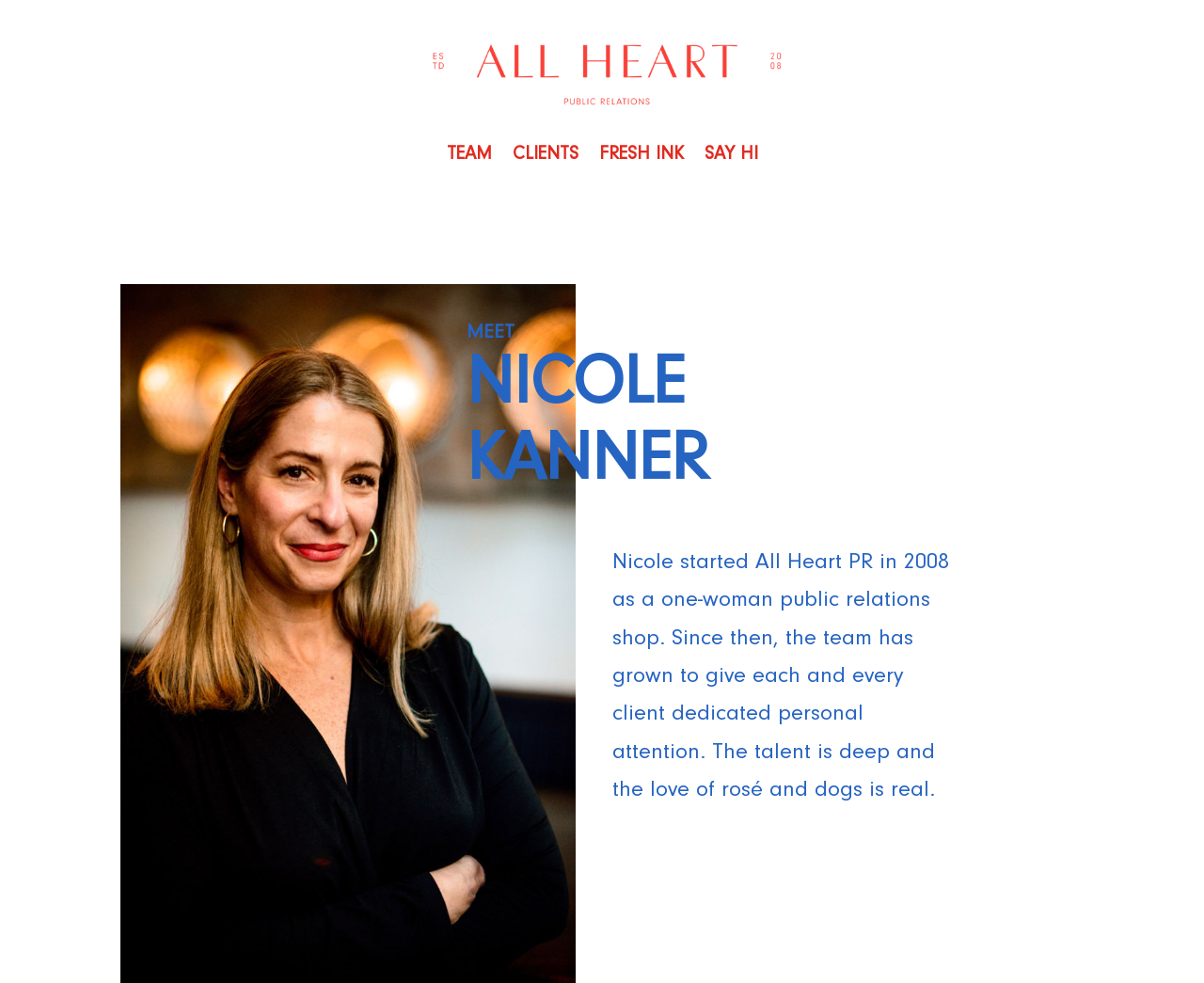Using the information in the image, could you please answer the following question in detail:
What is mentioned as a personal interest of the team?

The answer can be found by reading the text on the webpage, which states 'the love of rosé and dogs is real'. This suggests that the team has a personal interest in rosé and dogs.